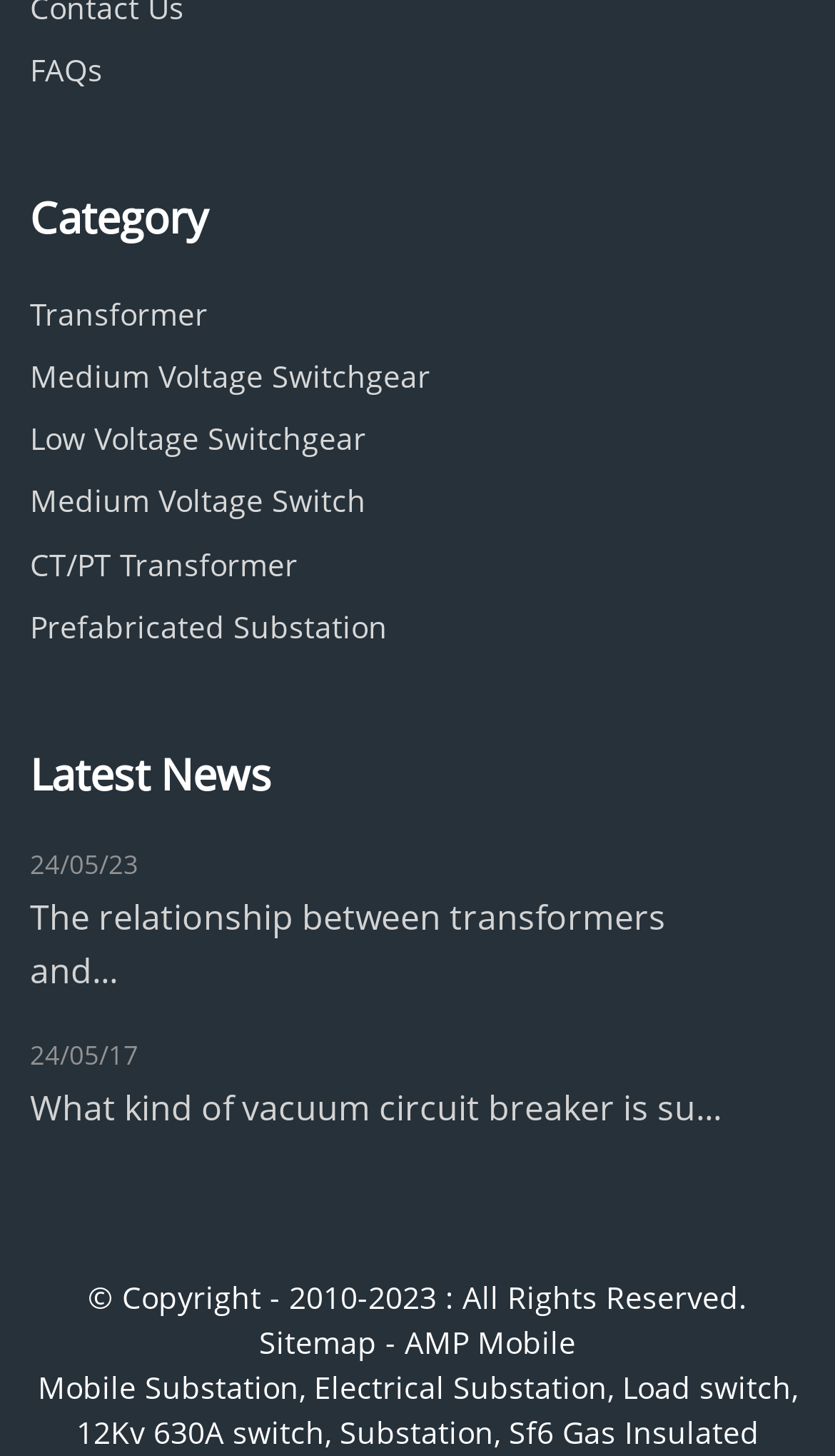What is the copyright year range?
Answer the question in a detailed and comprehensive manner.

The copyright information is provided at the bottom of the webpage, which states '© Copyright - 2010-2023 : All Rights Reserved.' This indicates that the copyright year range is from 2010 to 2023.